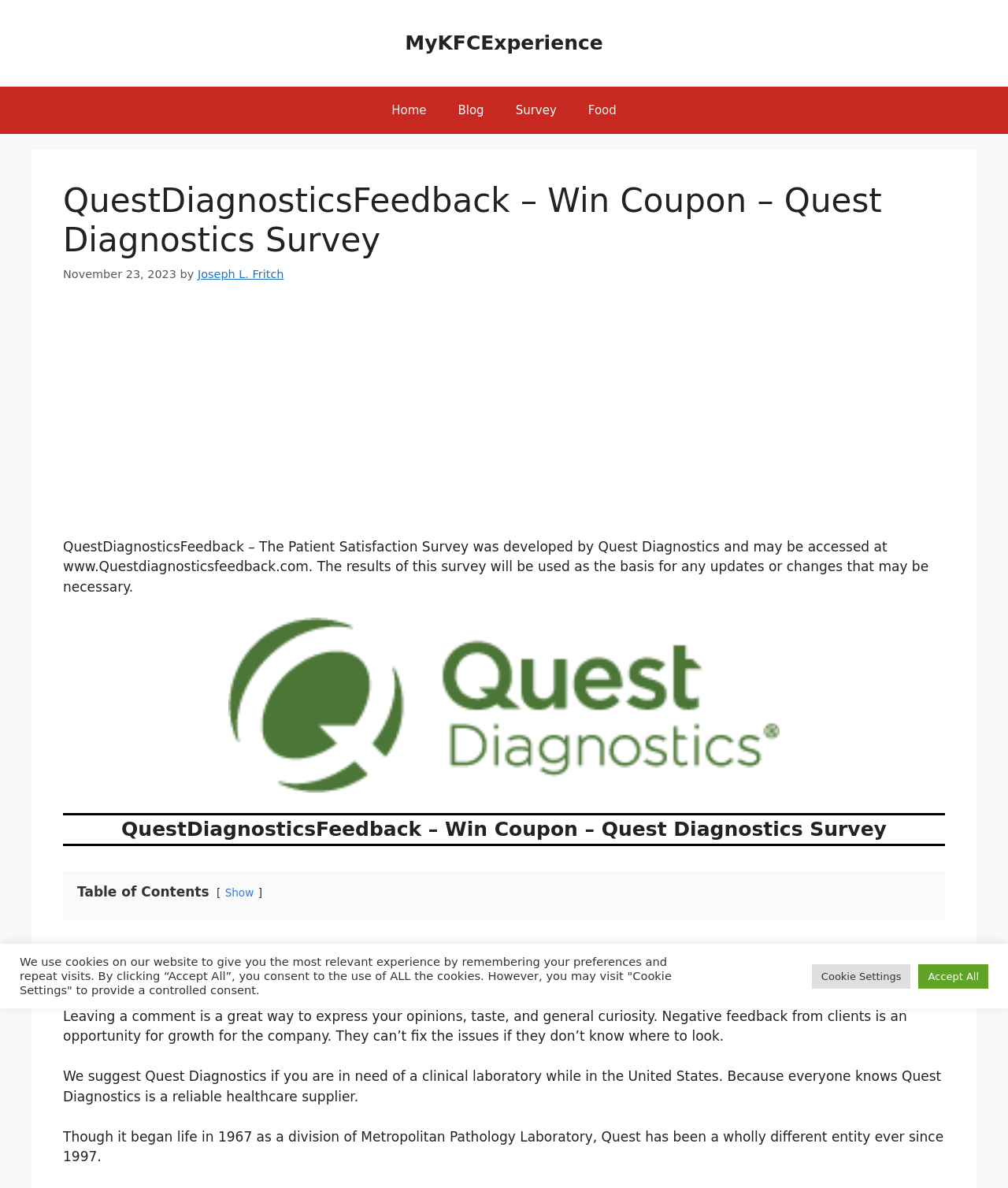Please find the bounding box for the following UI element description. Provide the coordinates in (top-left x, top-left y, bottom-right x, bottom-right y) format, with values between 0 and 1: Joseph L. Fritch

[0.196, 0.225, 0.282, 0.236]